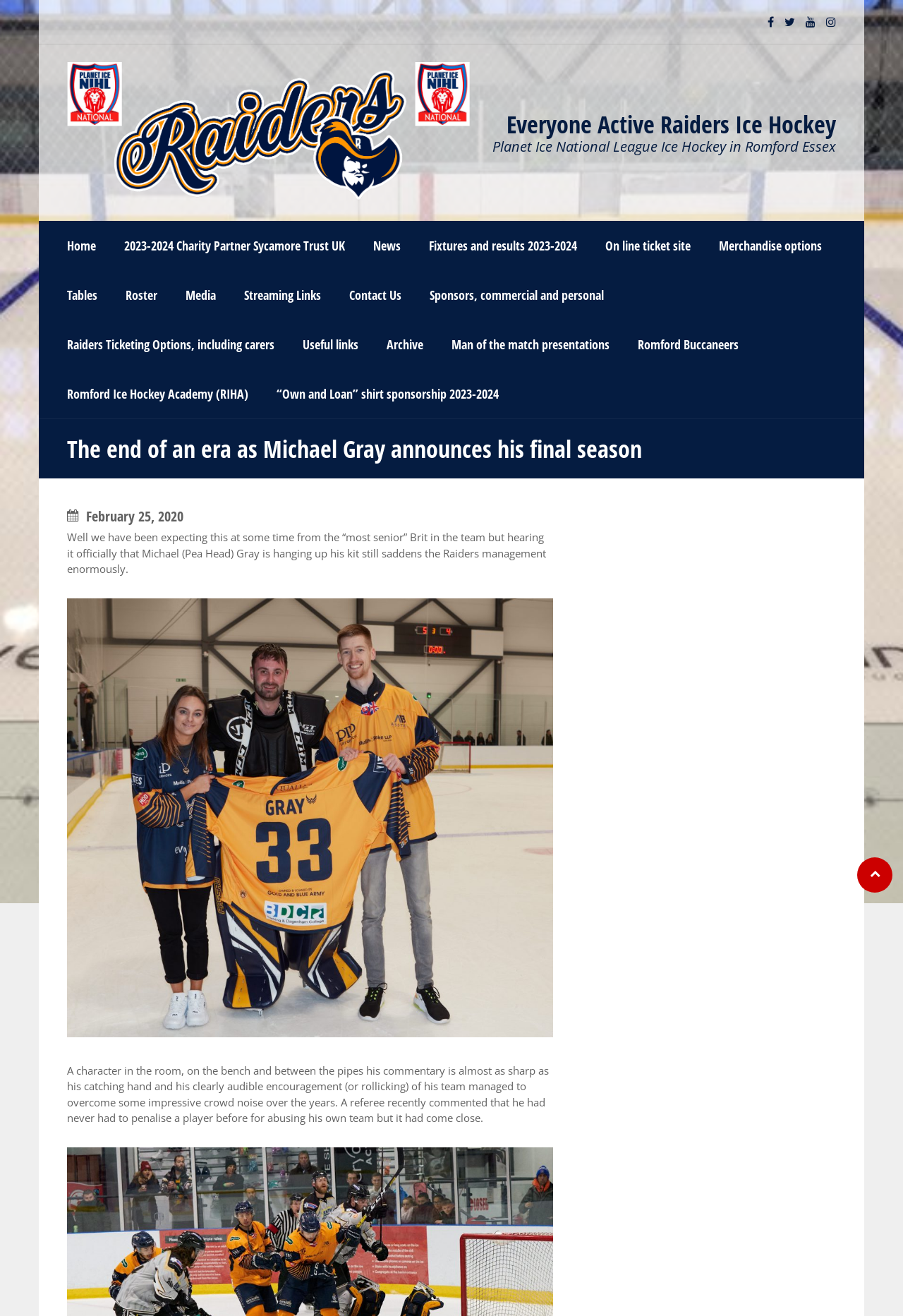Please find the bounding box coordinates of the element that must be clicked to perform the given instruction: "Read the article about Michael Gray's final season". The coordinates should be four float numbers from 0 to 1, i.e., [left, top, right, bottom].

[0.074, 0.327, 0.926, 0.355]